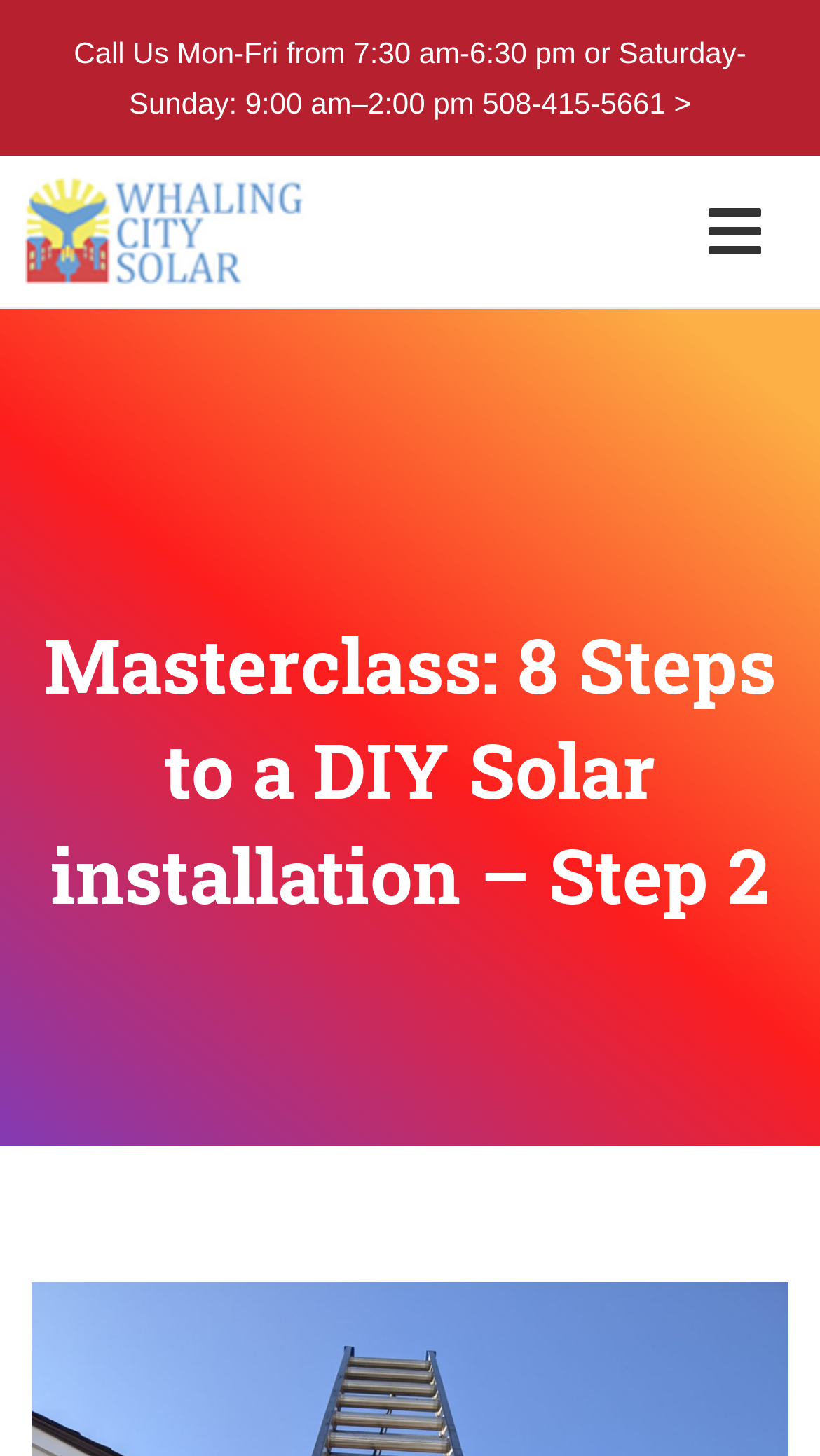Give a one-word or short-phrase answer to the following question: 
What is the phone number to call?

508-415-5661